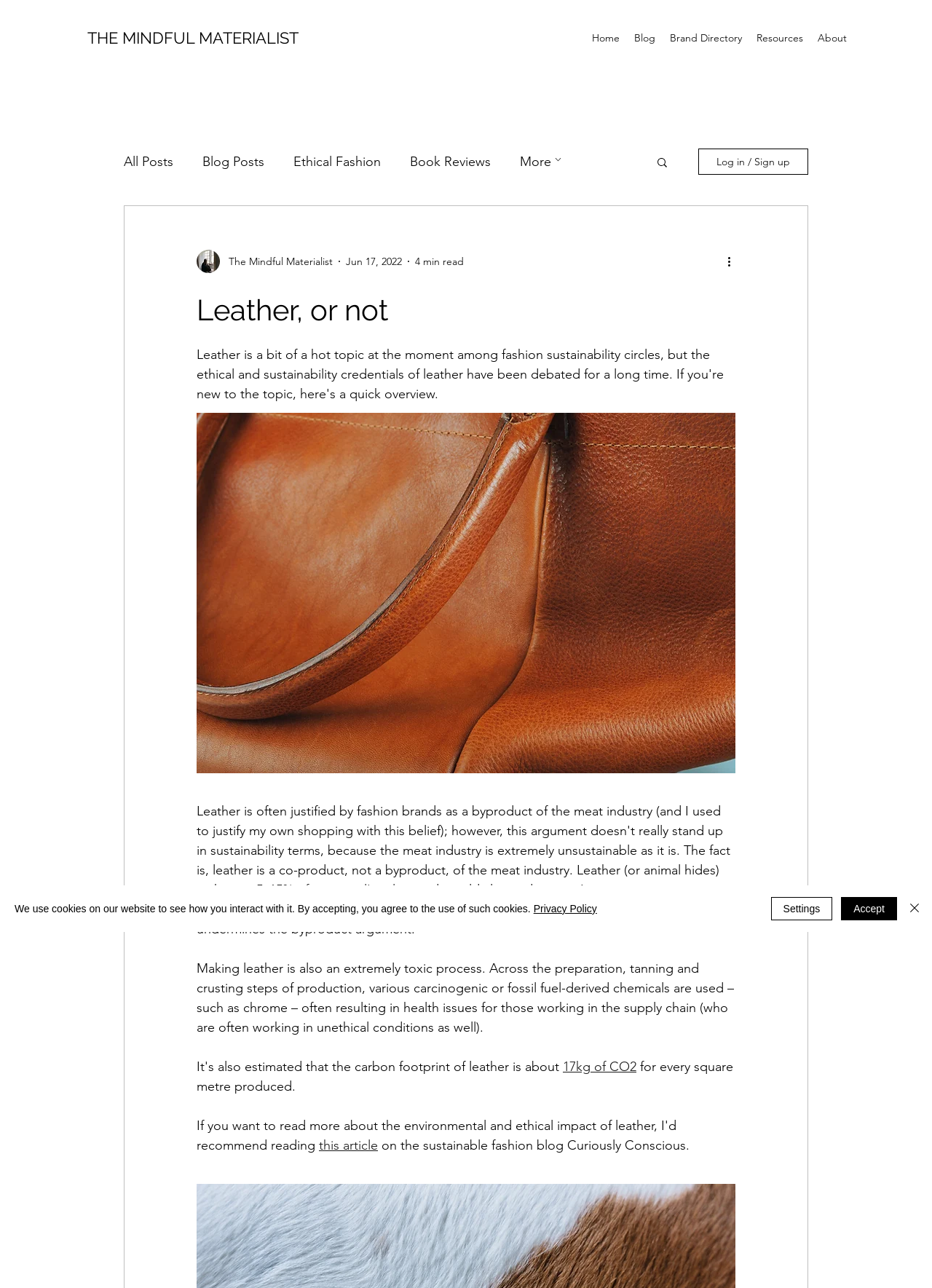What is the topic of the blog post?
Based on the image, answer the question in a detailed manner.

I found the answer by looking at the heading element that says 'Leather, or not', which suggests that the blog post is about leather.